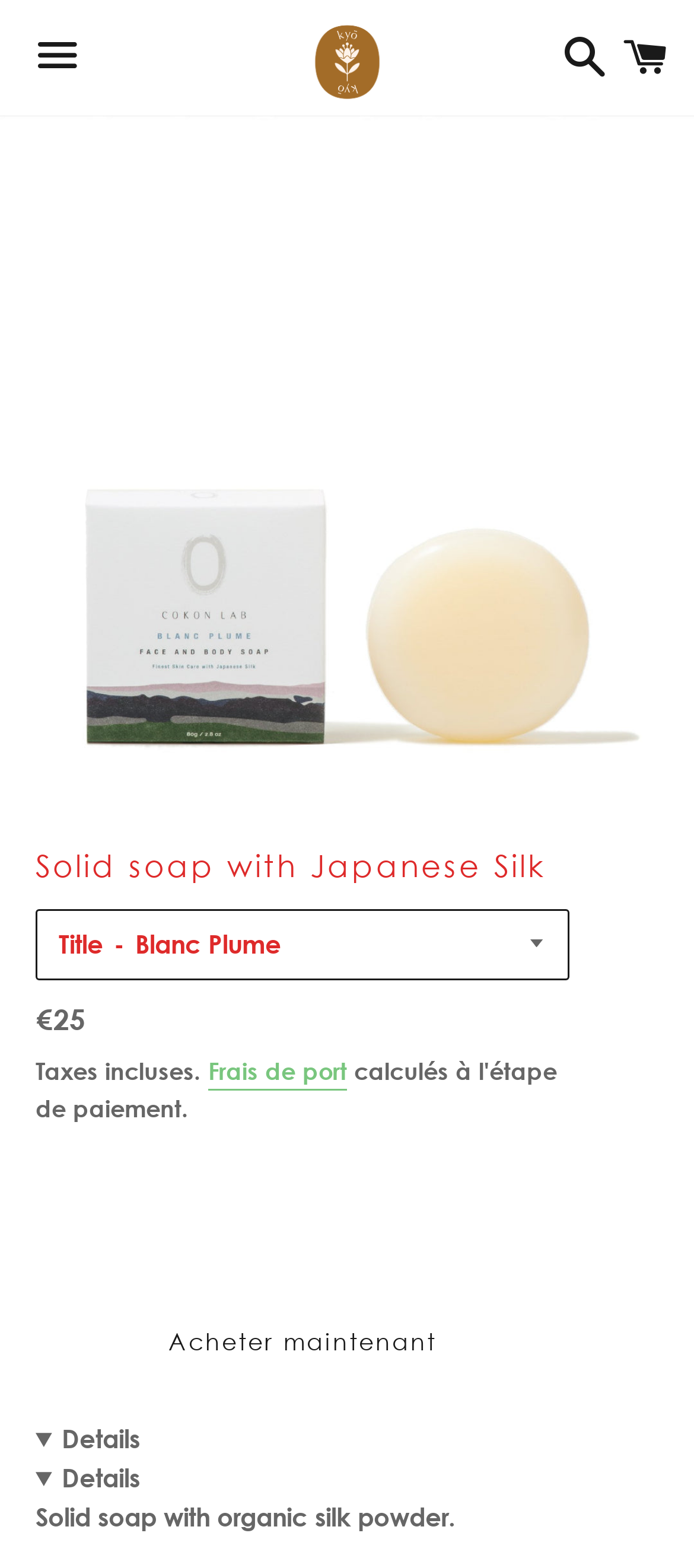What is the function of the button with the text 'Menu'? Examine the screenshot and reply using just one word or a brief phrase.

Open navigation drawer